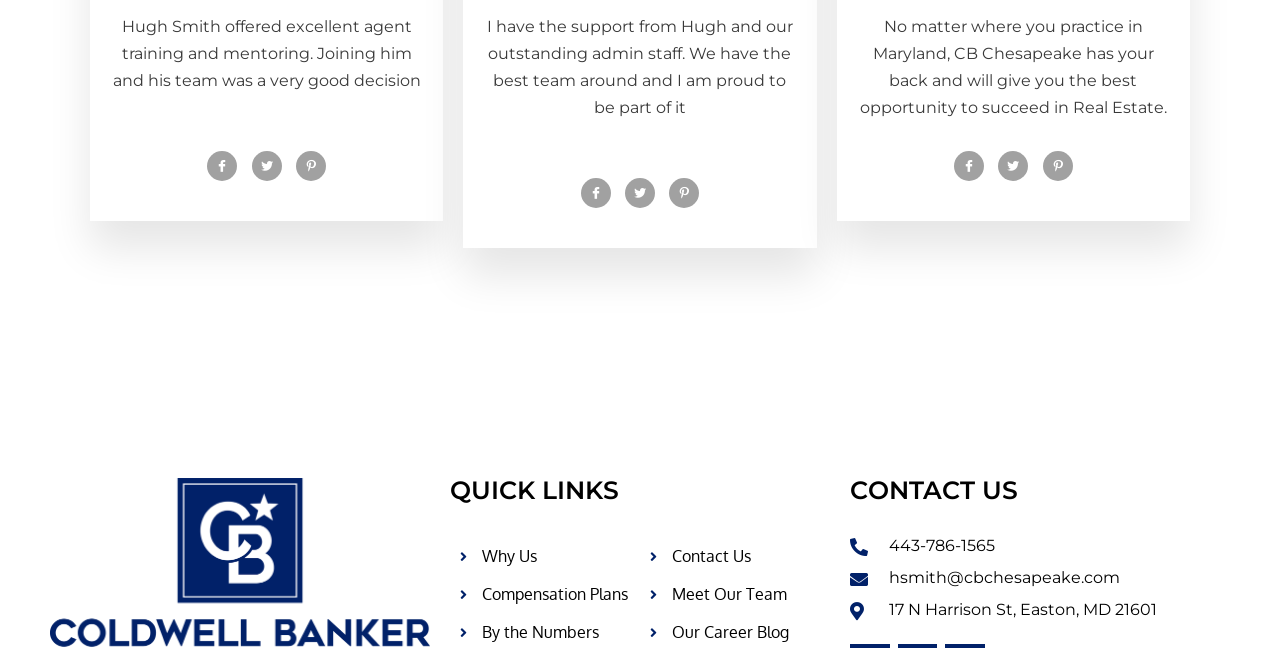Determine the bounding box coordinates of the clickable region to execute the instruction: "Check the office address". The coordinates should be four float numbers between 0 and 1, denoted as [left, top, right, bottom].

[0.695, 0.926, 0.904, 0.956]